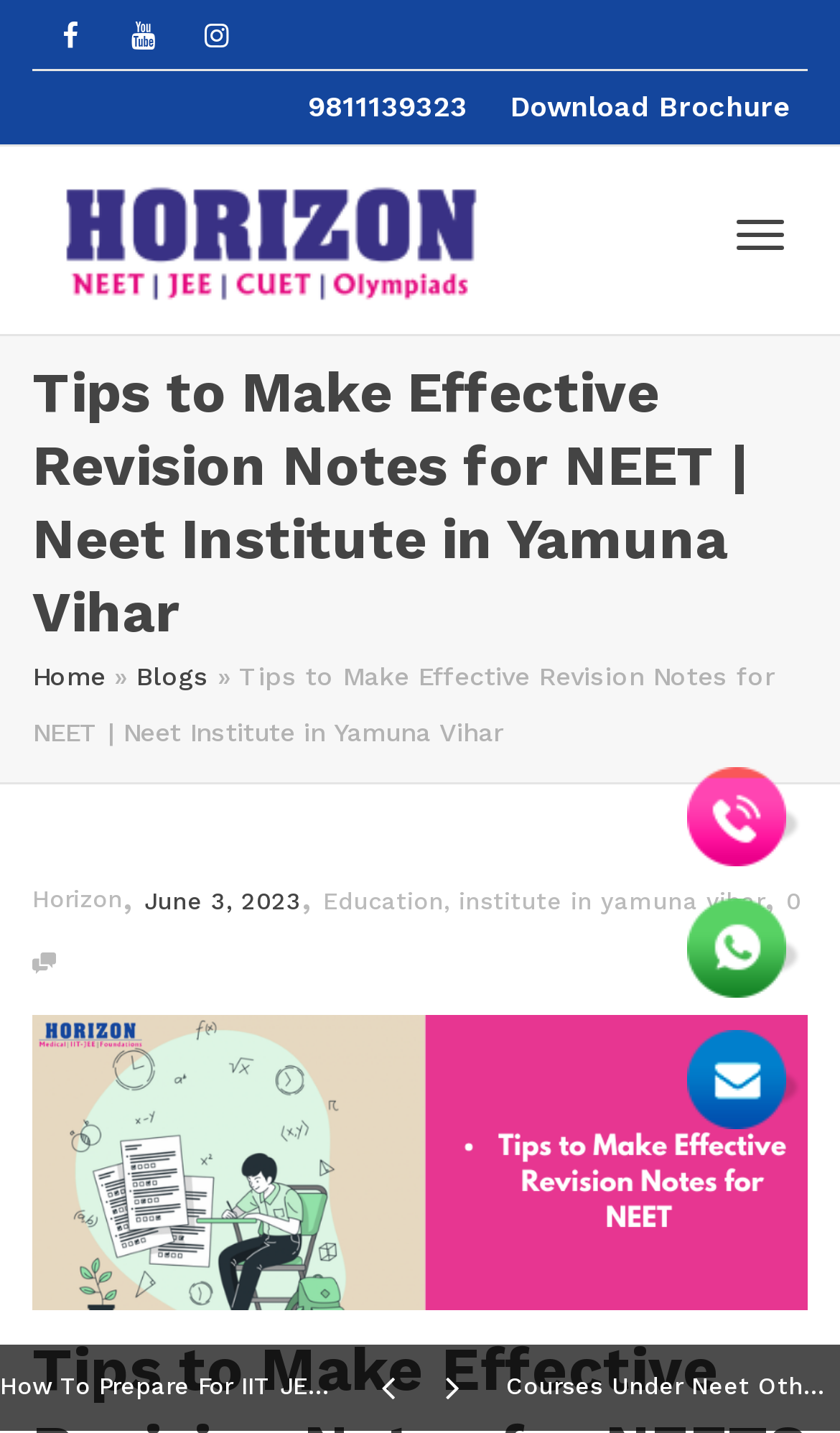What is the category of the blog post?
Please answer the question with a detailed response using the information from the screenshot.

The category of the blog post can be found in the middle of the webpage, where it says 'Education' as a link, indicating that the blog post is related to education.